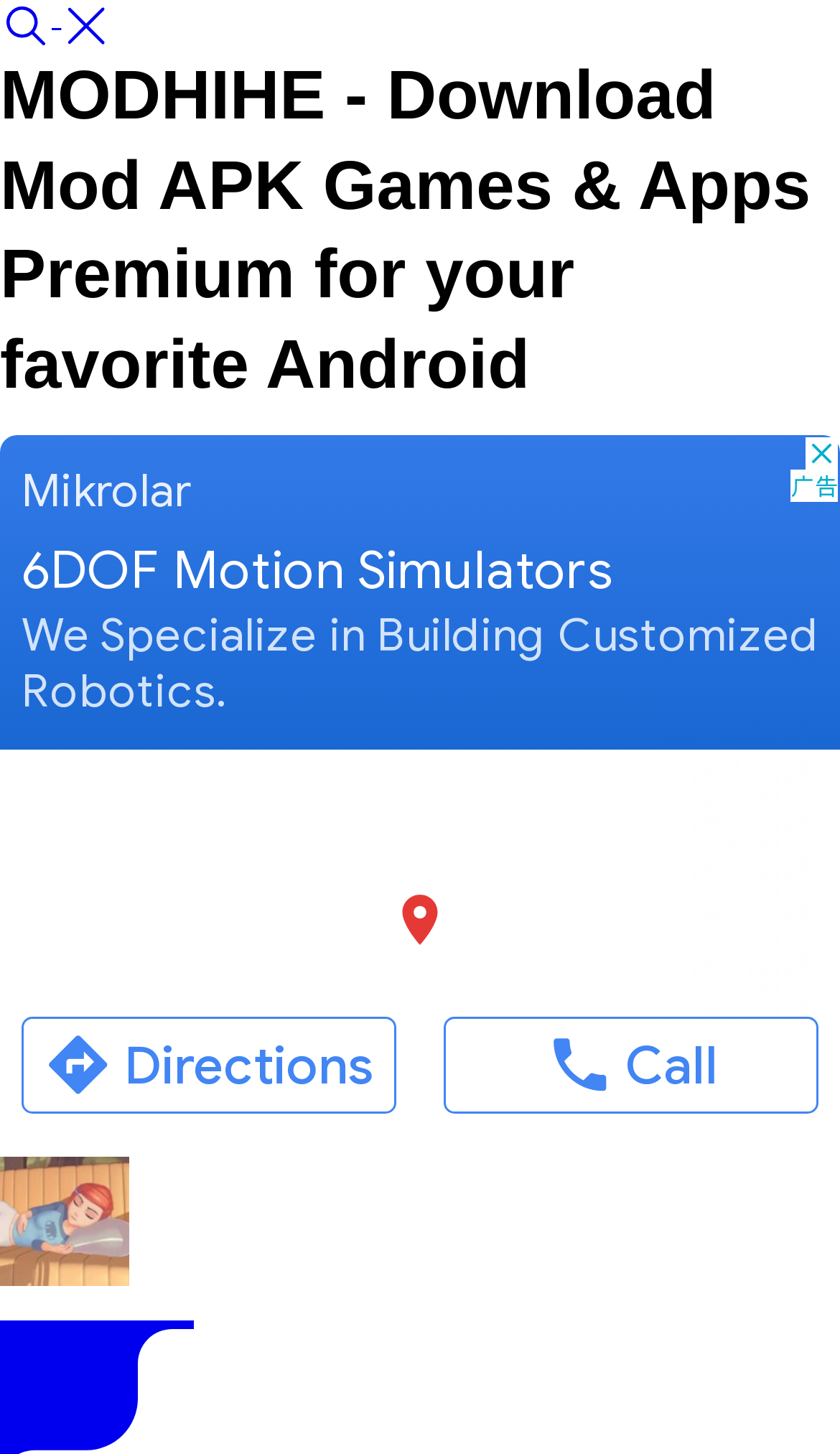Generate a thorough caption that explains the contents of the webpage.

The webpage is about MODHIHE, a trusted online platform for sharing and delivering MOD versions of mobile apps and games. At the top left corner, there are two small images. Below these images, there is a heading that displays the title of the webpage, "MODHIHE - Download Mod APK Games & Apps Premium for your favorite Android", which spans the entire width of the page. 

Underneath the heading, there is an insertion section that occupies the full width of the page. This section contains an iframe labeled as "Advertisement". 

Further down, there is a figure element that also spans the full width of the page. Within this figure element, there is an image of a game titled "BEN10 Battle for the Omnitrix", which is positioned at the left side of the page.